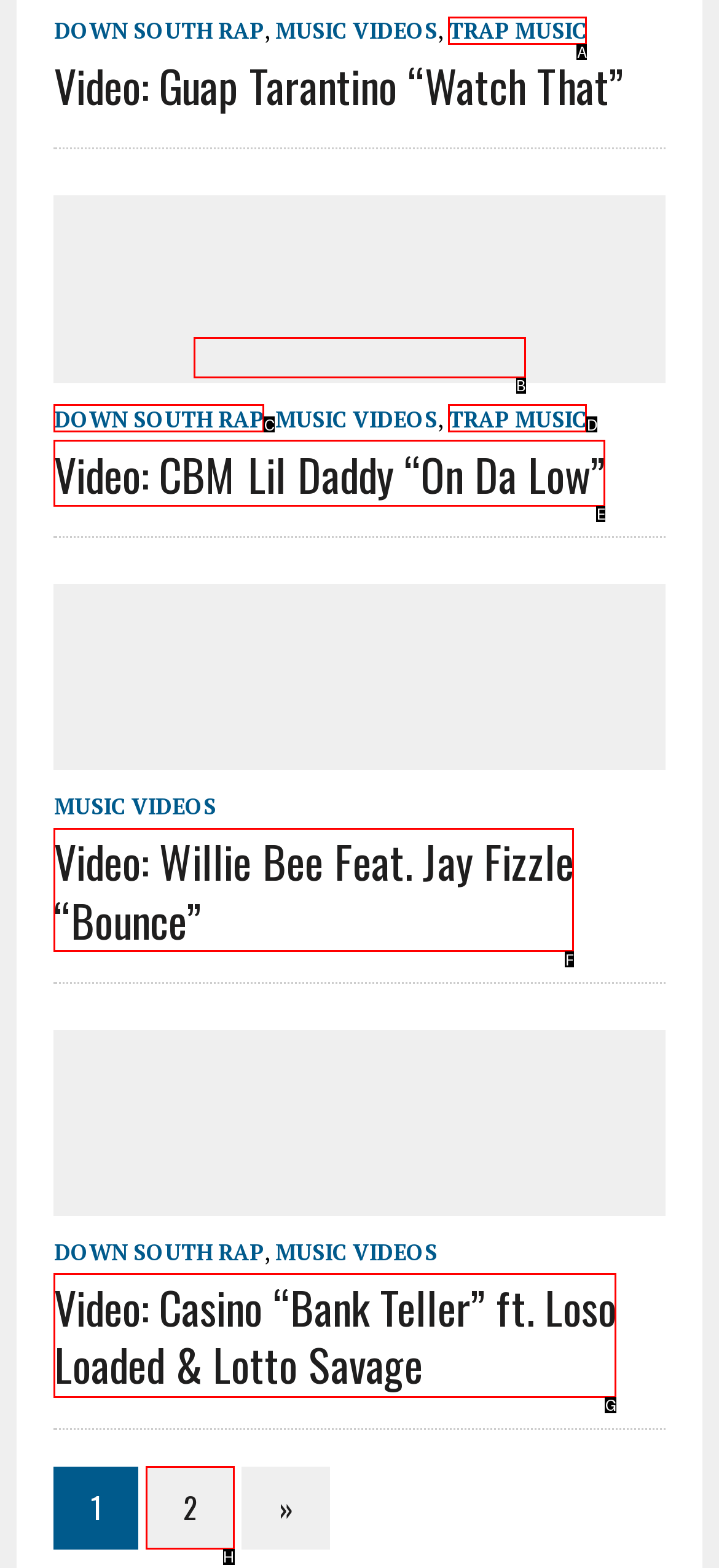From the given choices, which option should you click to complete this task: Go to page 2? Answer with the letter of the correct option.

H